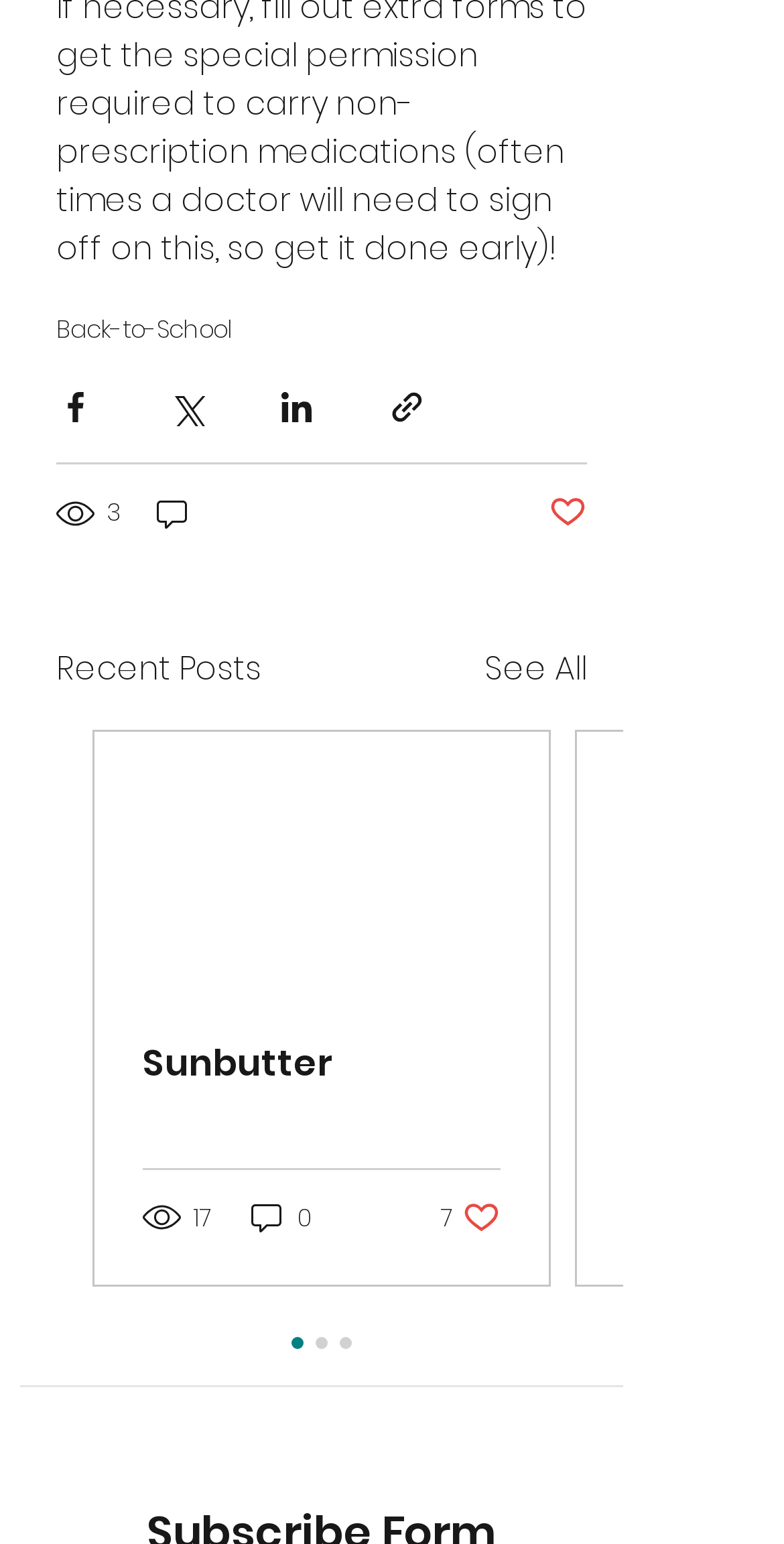Identify the bounding box coordinates for the element you need to click to achieve the following task: "Share via Facebook". Provide the bounding box coordinates as four float numbers between 0 and 1, in the form [left, top, right, bottom].

[0.072, 0.251, 0.121, 0.276]